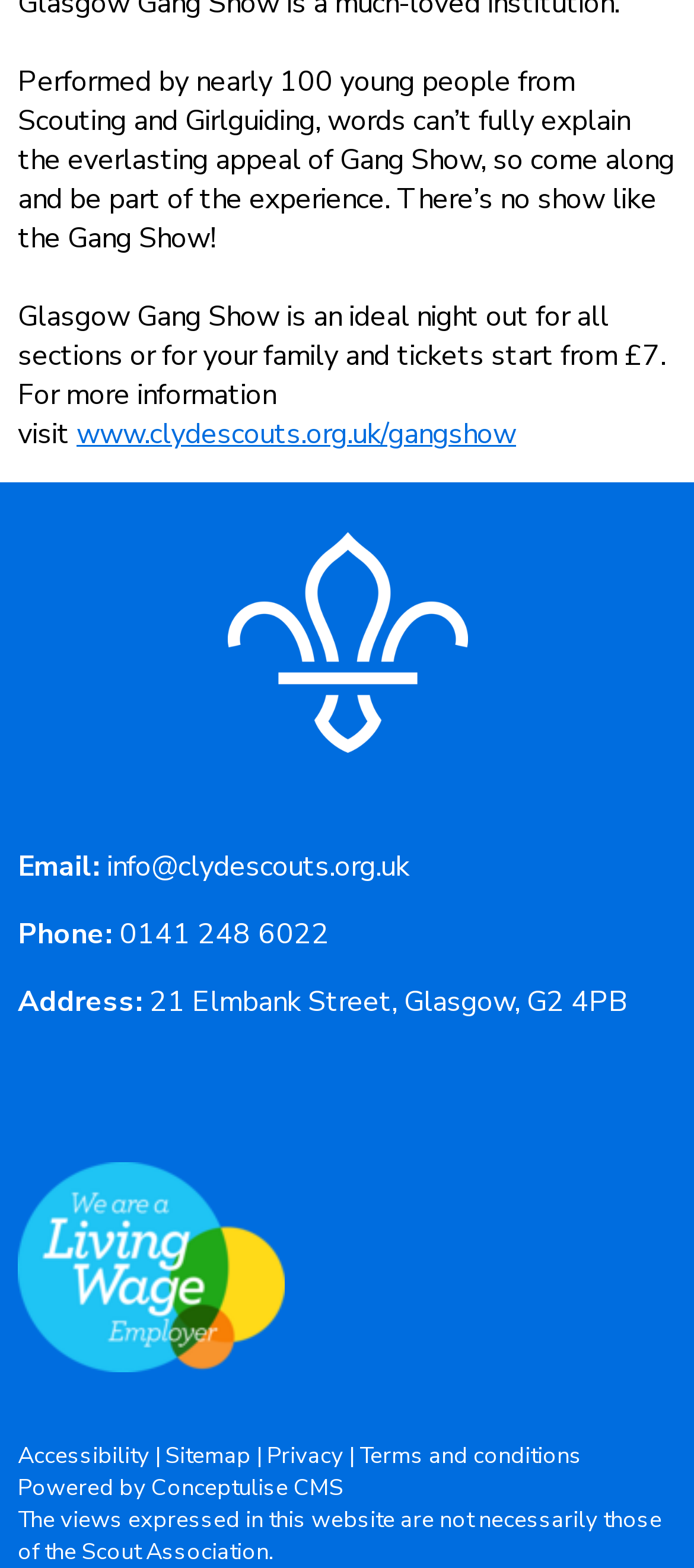Determine the bounding box coordinates of the region I should click to achieve the following instruction: "call the Gang Show phone number". Ensure the bounding box coordinates are four float numbers between 0 and 1, i.e., [left, top, right, bottom].

[0.162, 0.584, 0.474, 0.609]